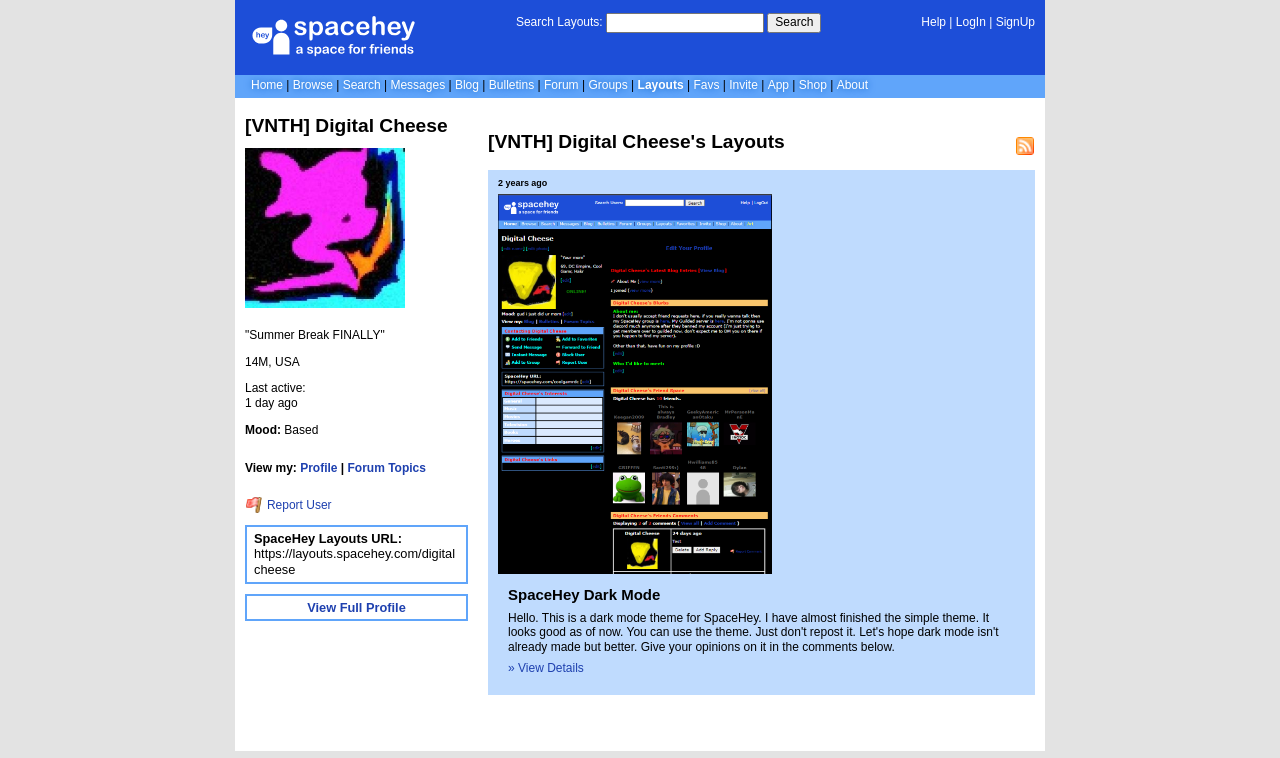Please locate and generate the primary heading on this webpage.

[VNTH] Digital Cheese